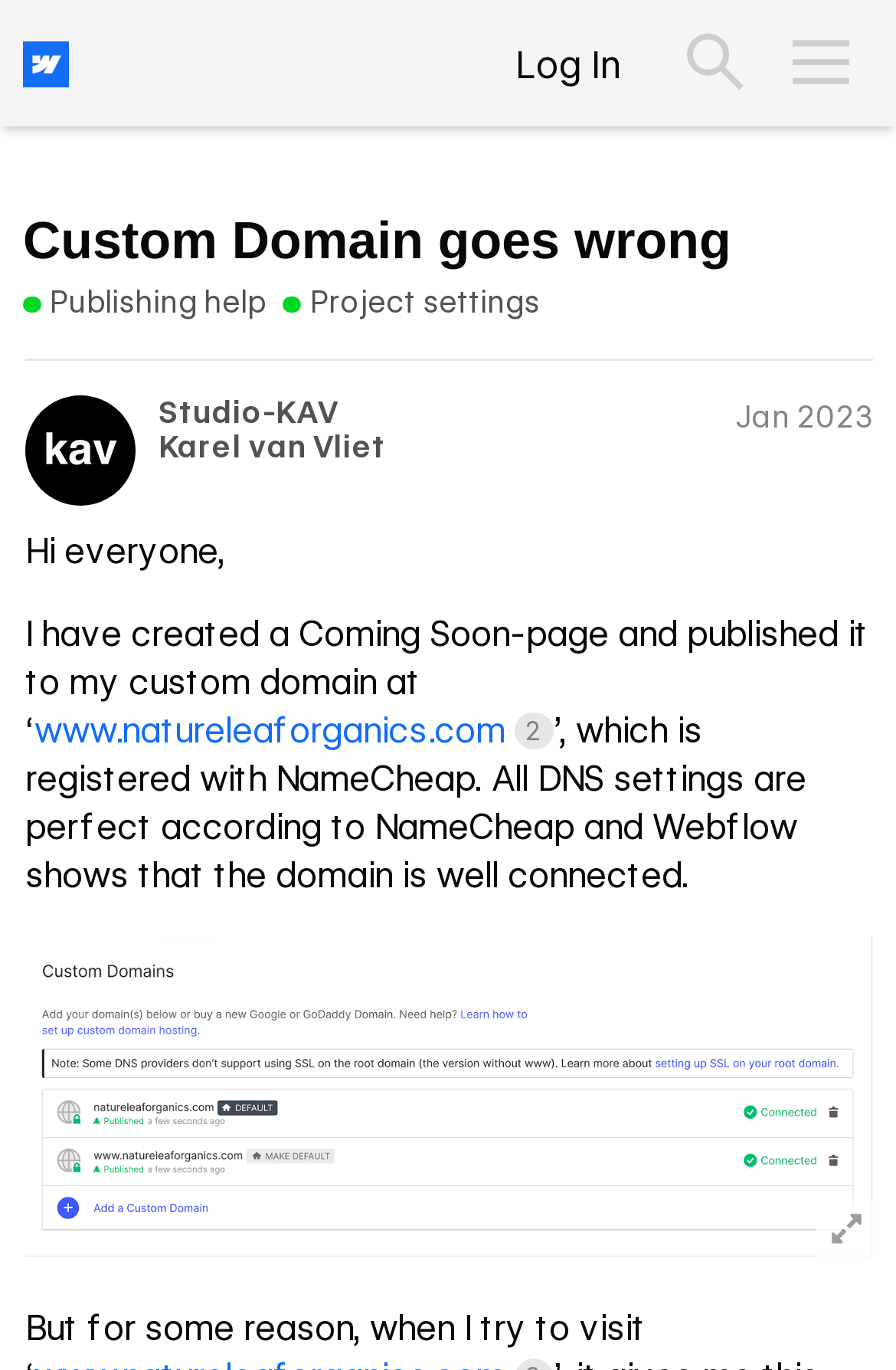How many links are there in the post?
Analyze the image and deliver a detailed answer to the question.

There are 6 links in the post, including the link to the custom domain www.natureleaforganics.com, the link to the screenshot, and 4 other links to categories or usernames.